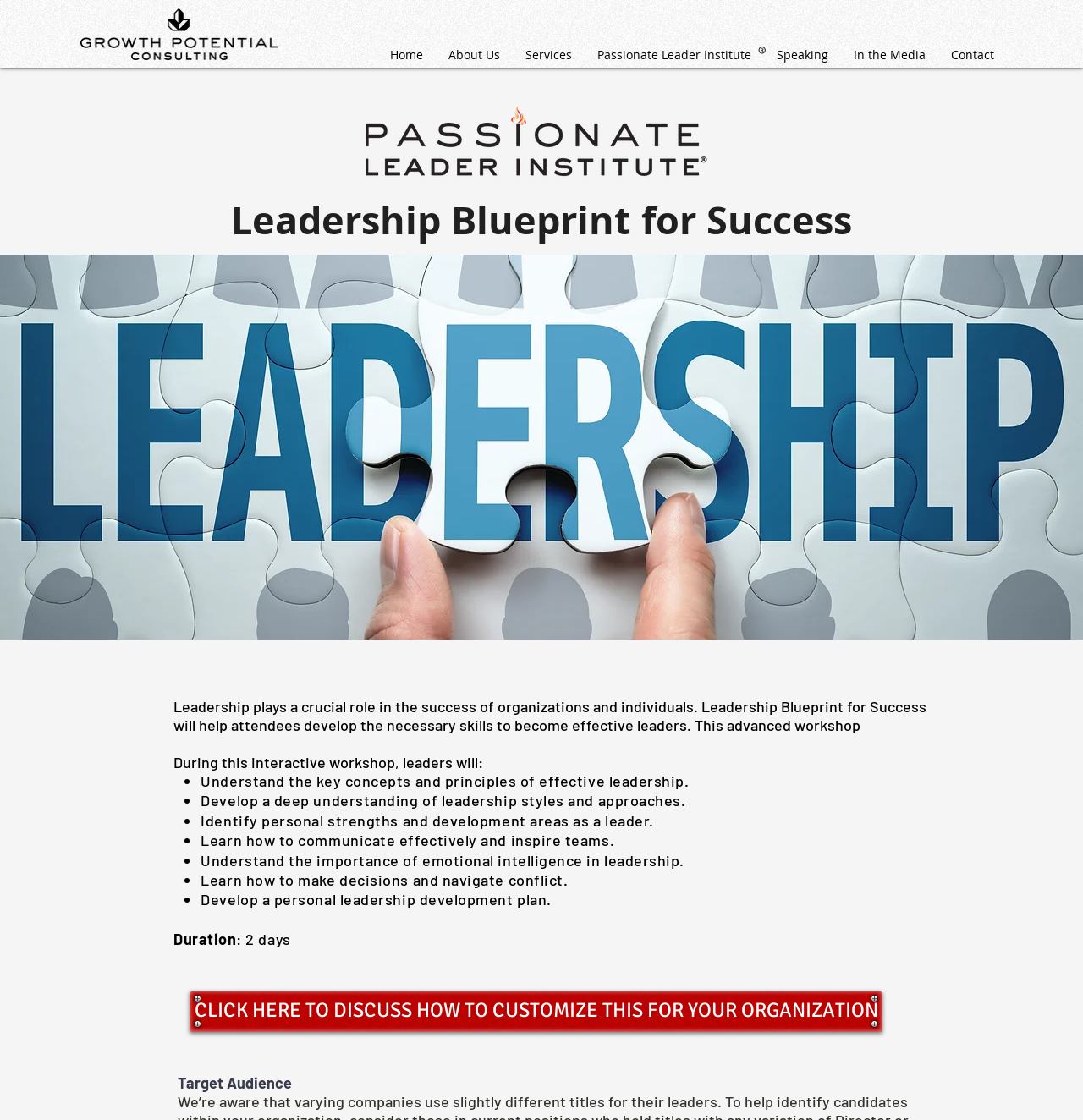Determine the bounding box coordinates of the UI element described by: "About Us".

[0.402, 0.039, 0.473, 0.06]